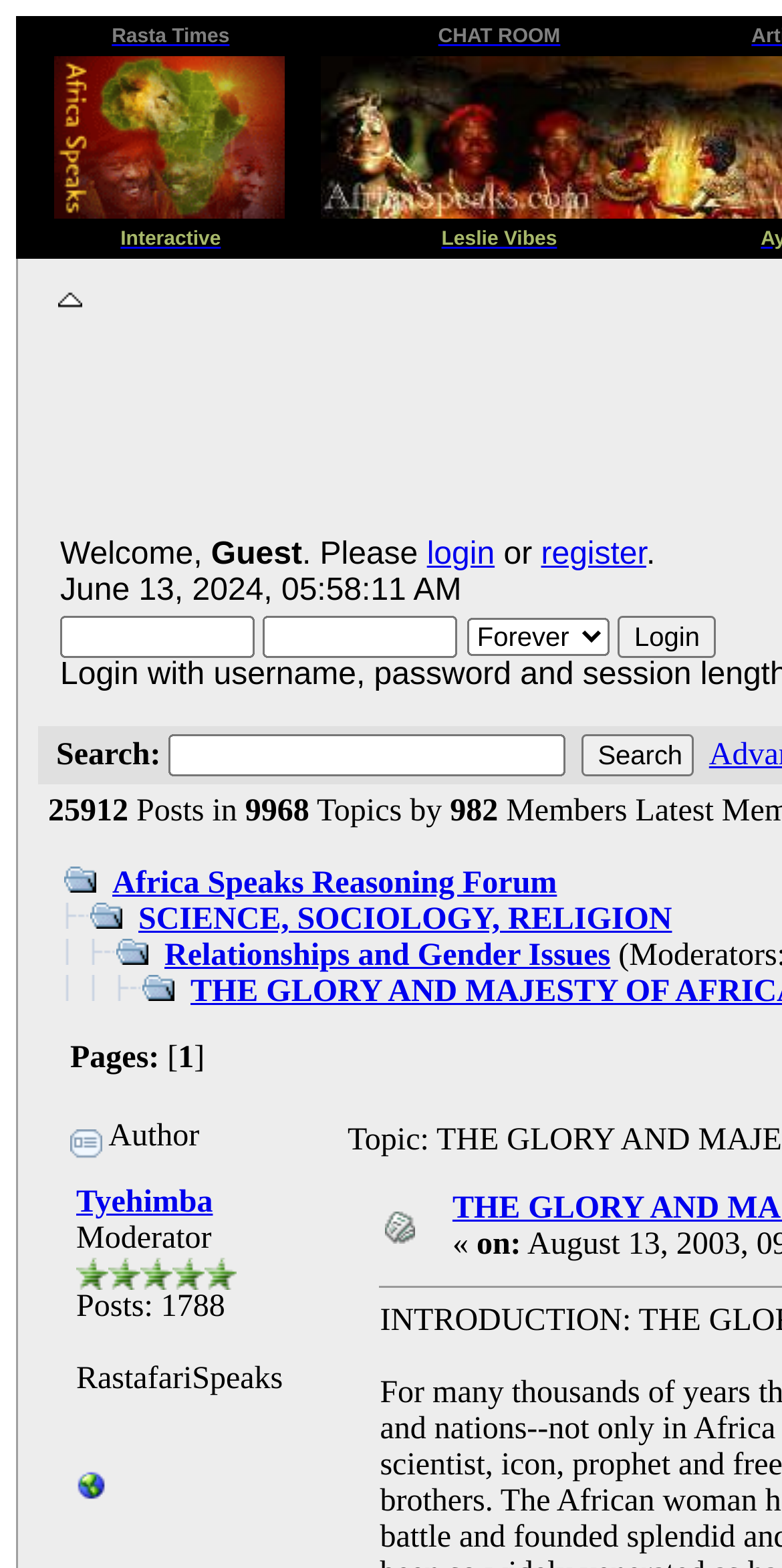How many links are there in the 'Leslie Vibes' section?
Please provide a single word or phrase answer based on the image.

5